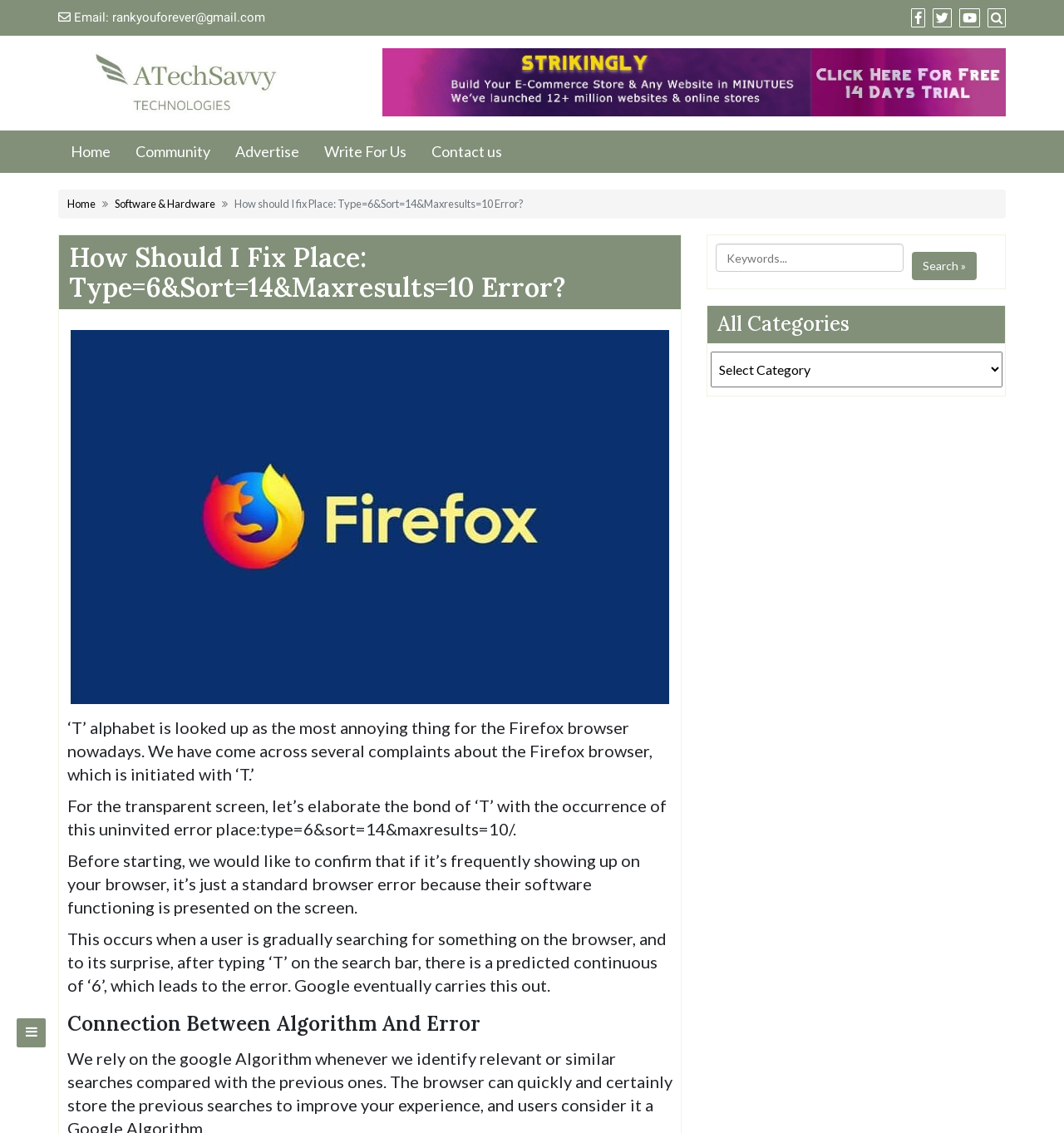Please determine the bounding box coordinates of the clickable area required to carry out the following instruction: "Select an option from the 'All Categories' combobox". The coordinates must be four float numbers between 0 and 1, represented as [left, top, right, bottom].

[0.668, 0.31, 0.942, 0.342]